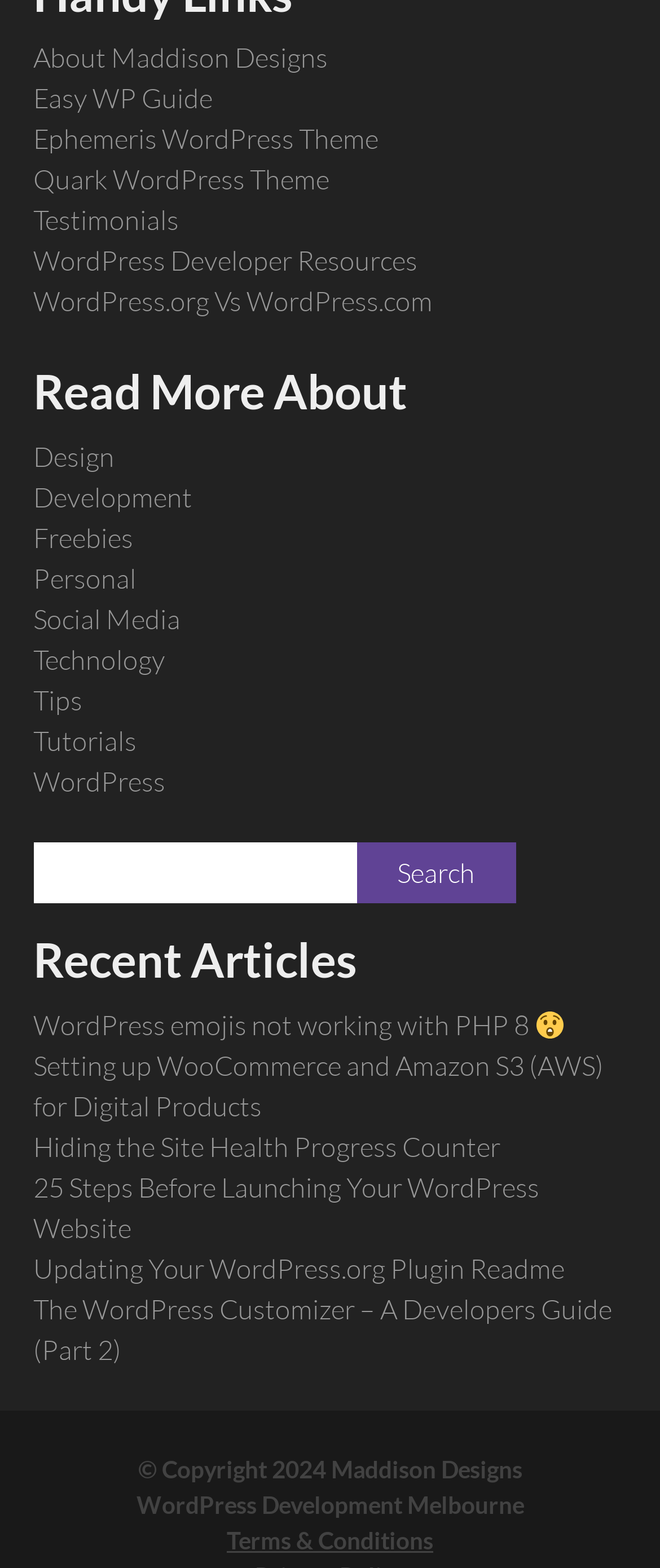Please locate the clickable area by providing the bounding box coordinates to follow this instruction: "Search for something".

[0.05, 0.538, 0.95, 0.577]